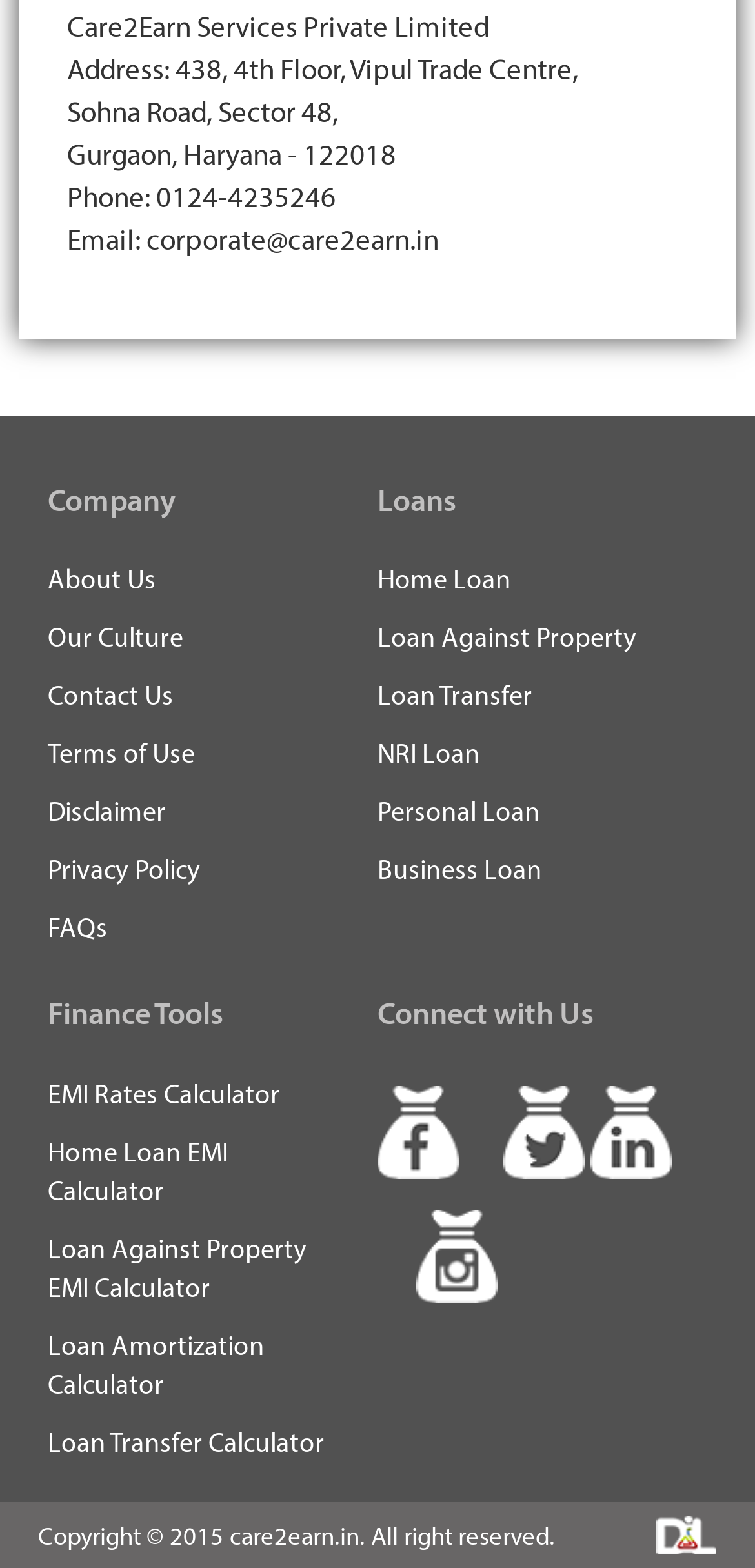Please find the bounding box coordinates of the section that needs to be clicked to achieve this instruction: "Click on EMI Rates Calculator".

[0.063, 0.688, 0.371, 0.709]